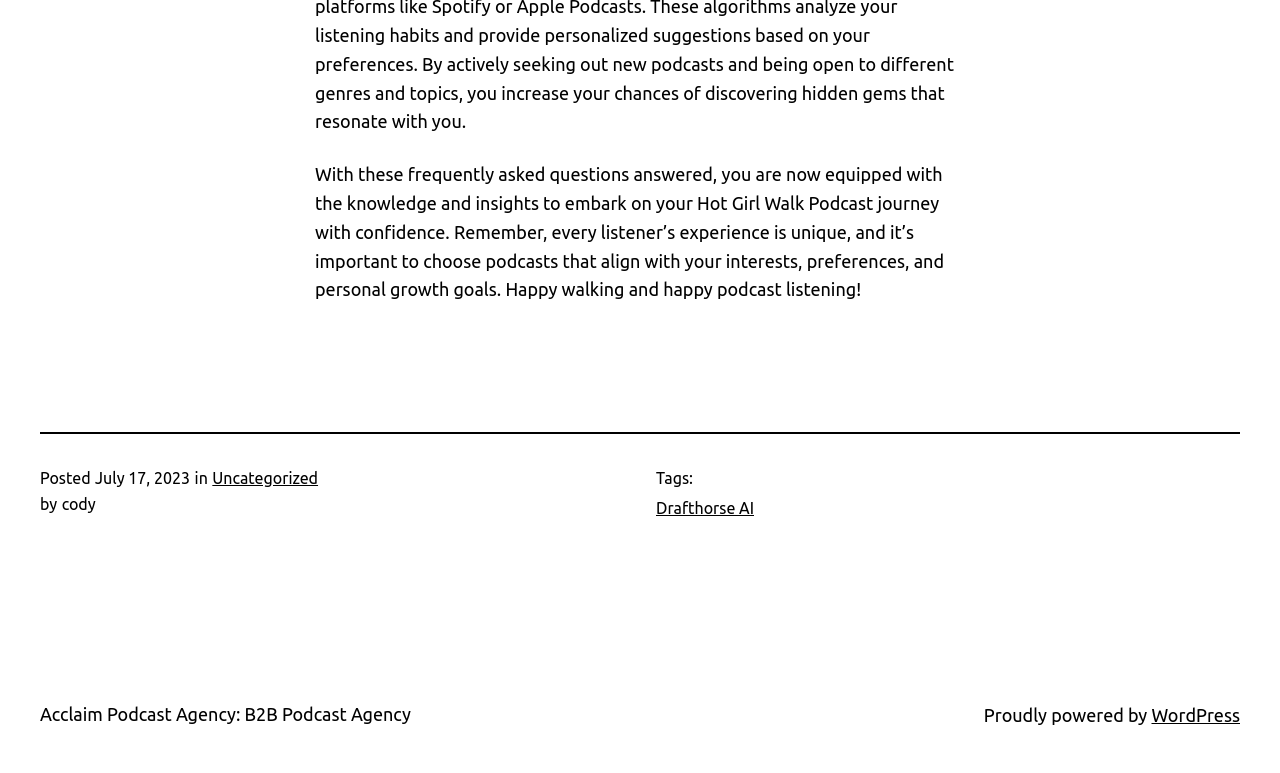Please find the bounding box coordinates in the format (top-left x, top-left y, bottom-right x, bottom-right y) for the given element description. Ensure the coordinates are floating point numbers between 0 and 1. Description: WordPress

[0.9, 0.911, 0.969, 0.937]